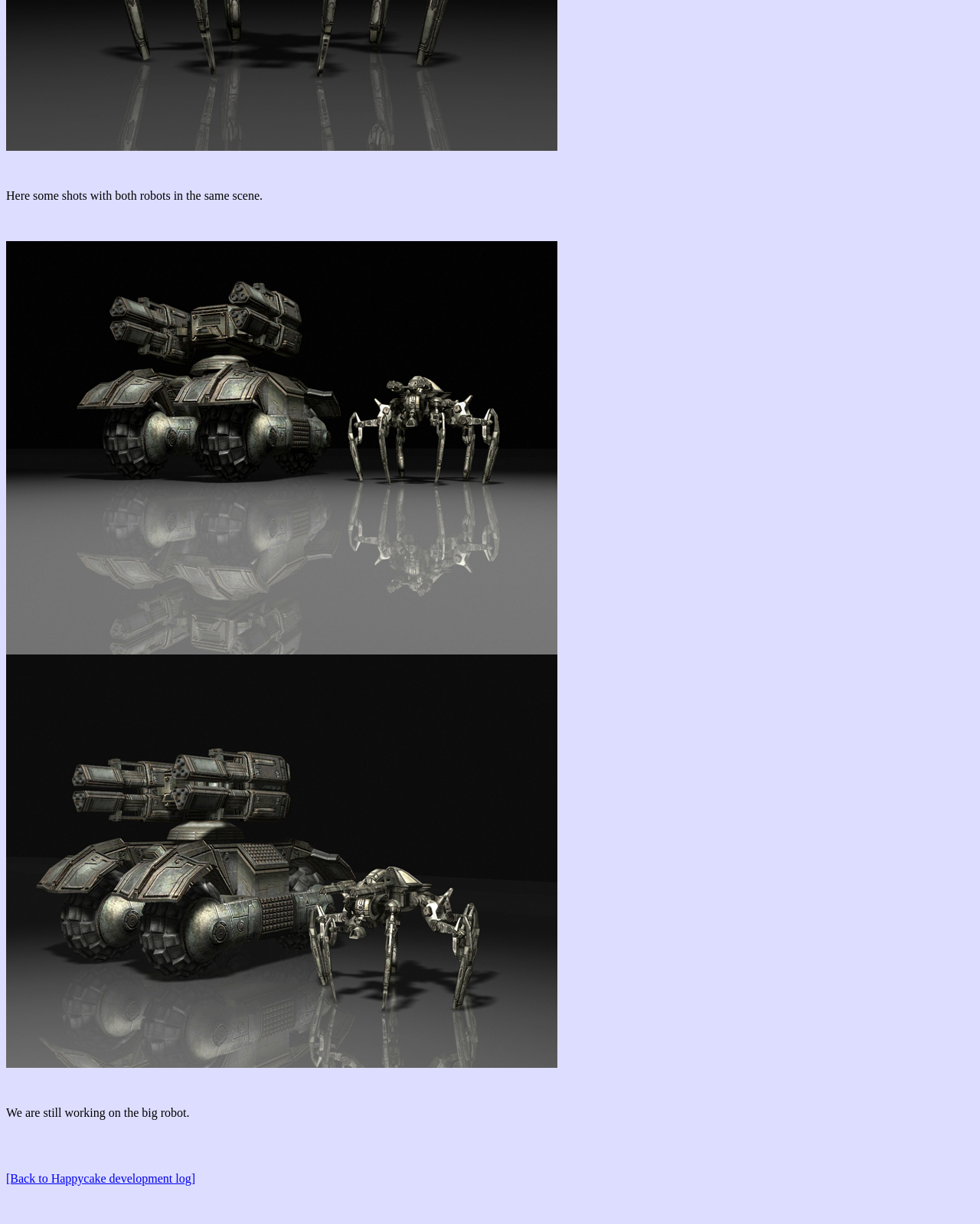Where can I find more development logs?
Carefully examine the image and provide a detailed answer to the question.

The link '[Back to Happycake development log]' is located at the bottom of the webpage, suggesting that more development logs can be found by clicking on this link and navigating to the Happycake development log.